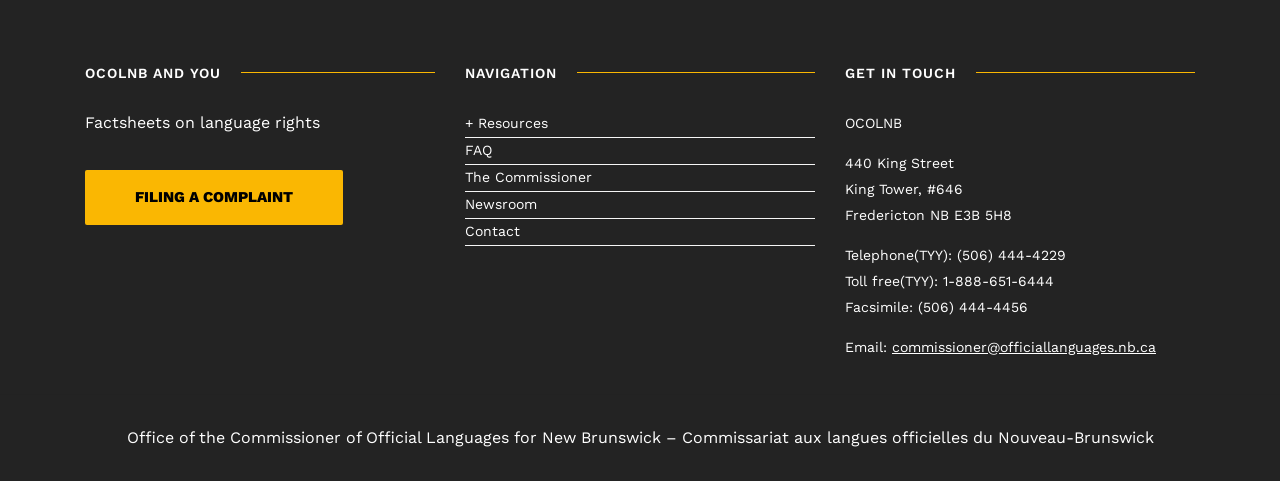Identify the bounding box coordinates of the clickable region required to complete the instruction: "Click on 'Factsheets on language rights'". The coordinates should be given as four float numbers within the range of 0 and 1, i.e., [left, top, right, bottom].

[0.066, 0.235, 0.25, 0.274]